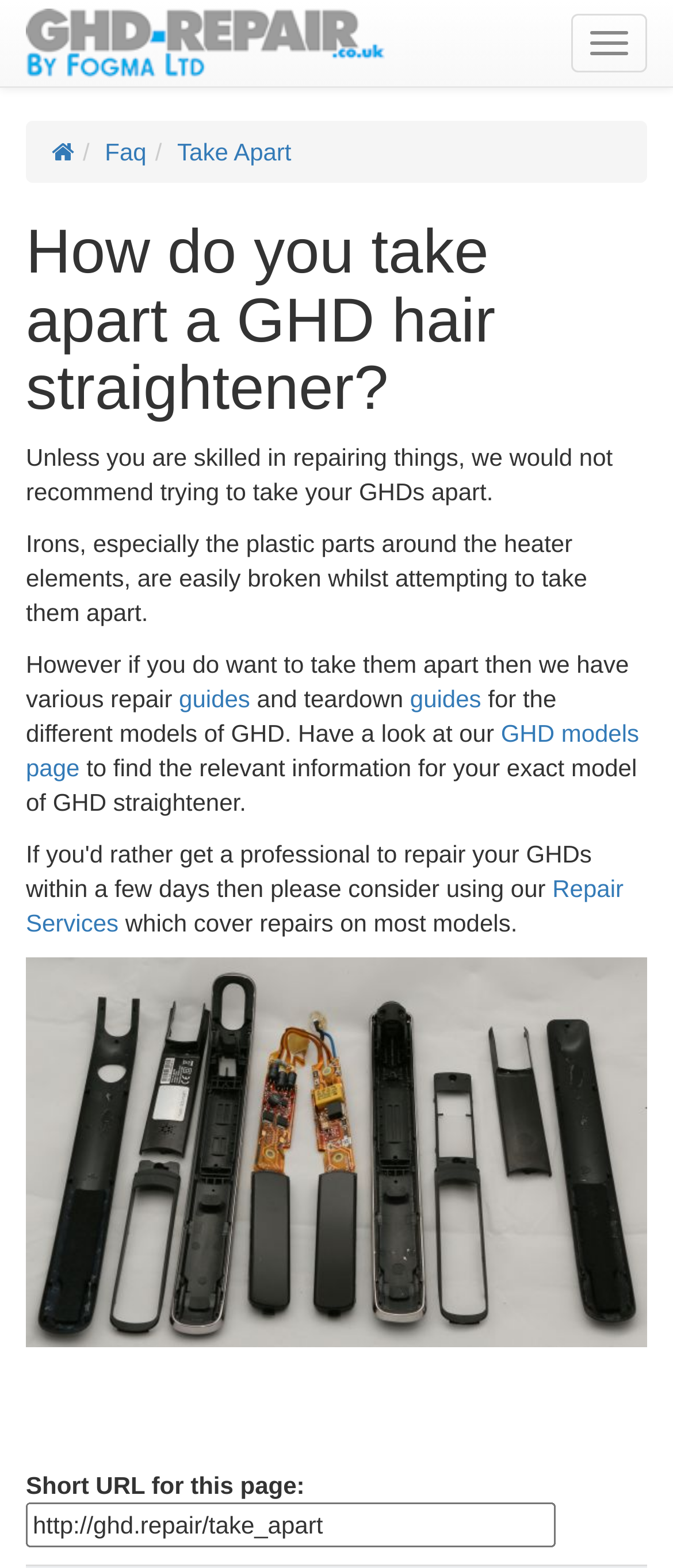Please find and generate the text of the main header of the webpage.

How do you take apart a GHD hair straightener?